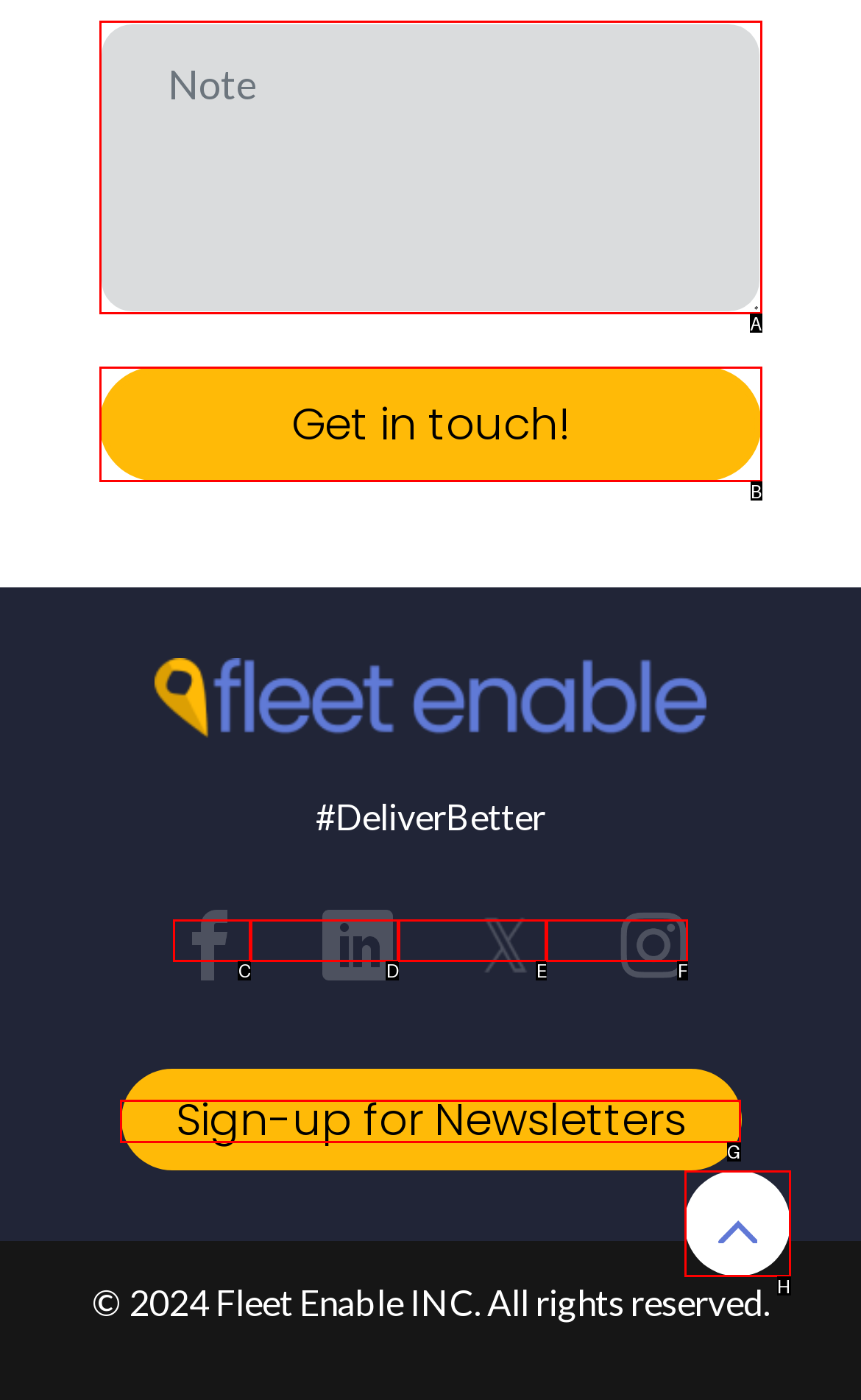Select the appropriate bounding box to fulfill the task: Sign up for newsletters Respond with the corresponding letter from the choices provided.

G